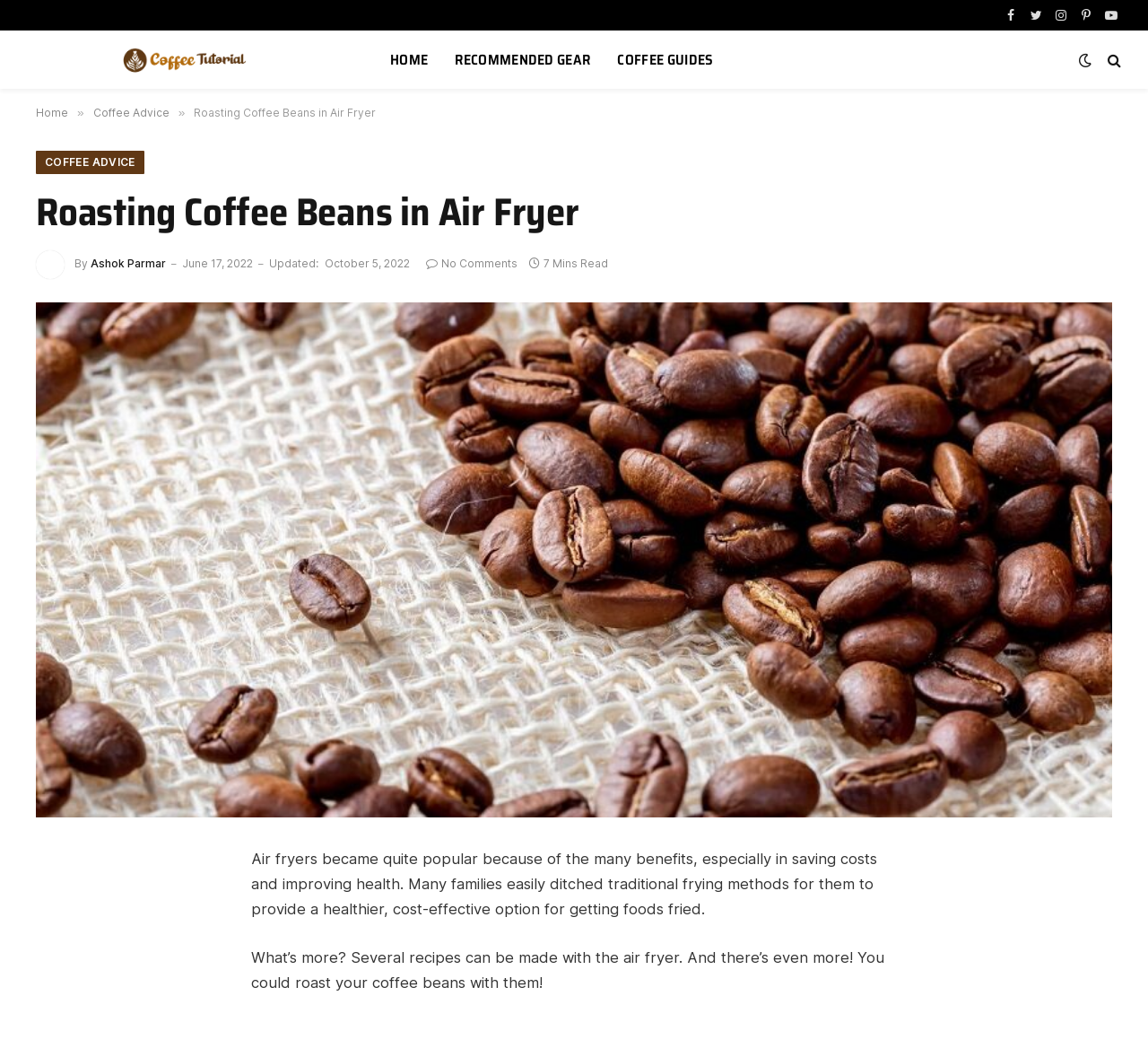Please indicate the bounding box coordinates for the clickable area to complete the following task: "Visit the HOME page". The coordinates should be specified as four float numbers between 0 and 1, i.e., [left, top, right, bottom].

[0.328, 0.029, 0.385, 0.084]